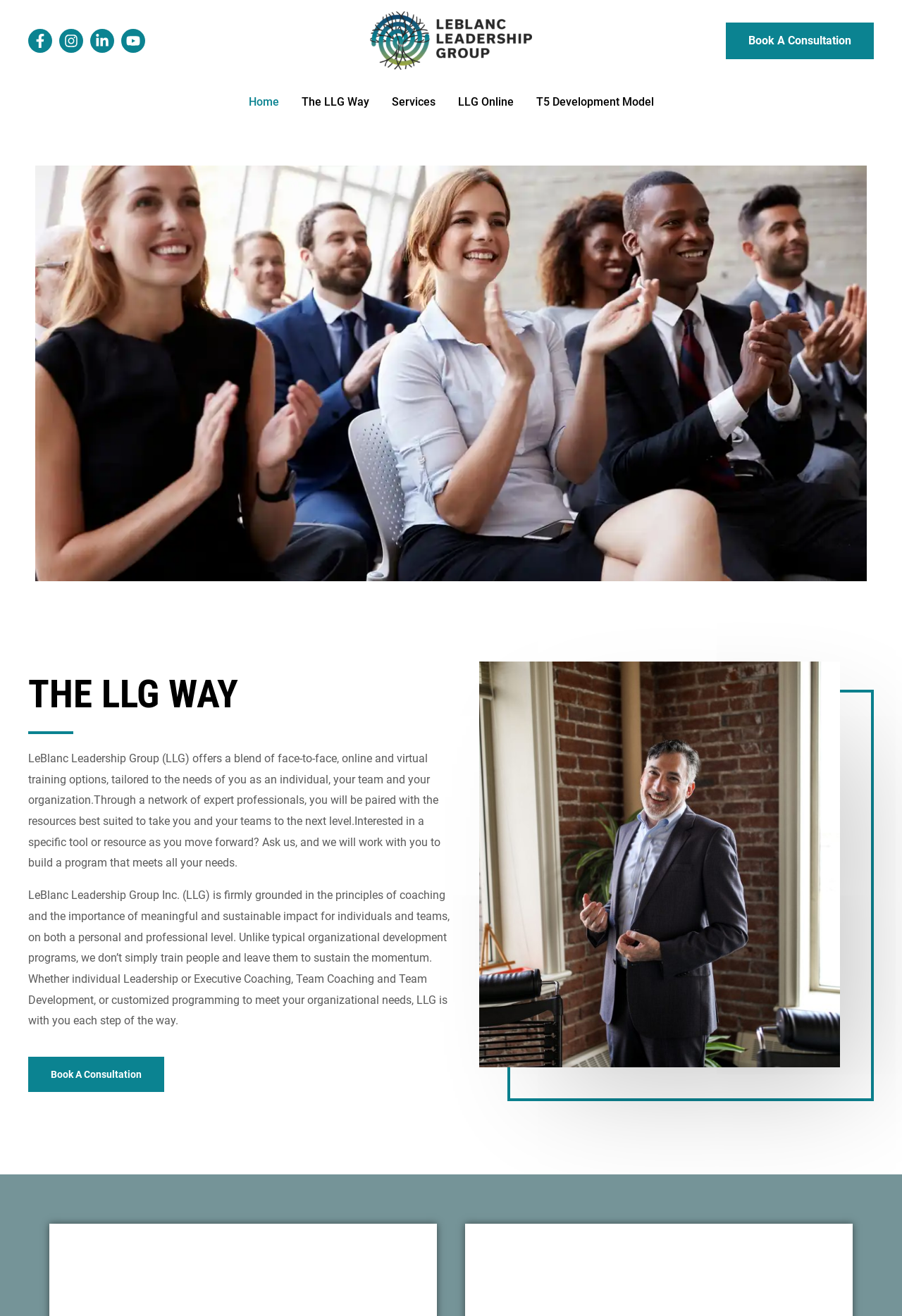Please specify the bounding box coordinates in the format (top-left x, top-left y, bottom-right x, bottom-right y), with values ranging from 0 to 1. Identify the bounding box for the UI component described as follows: LLG Online

[0.495, 0.062, 0.582, 0.094]